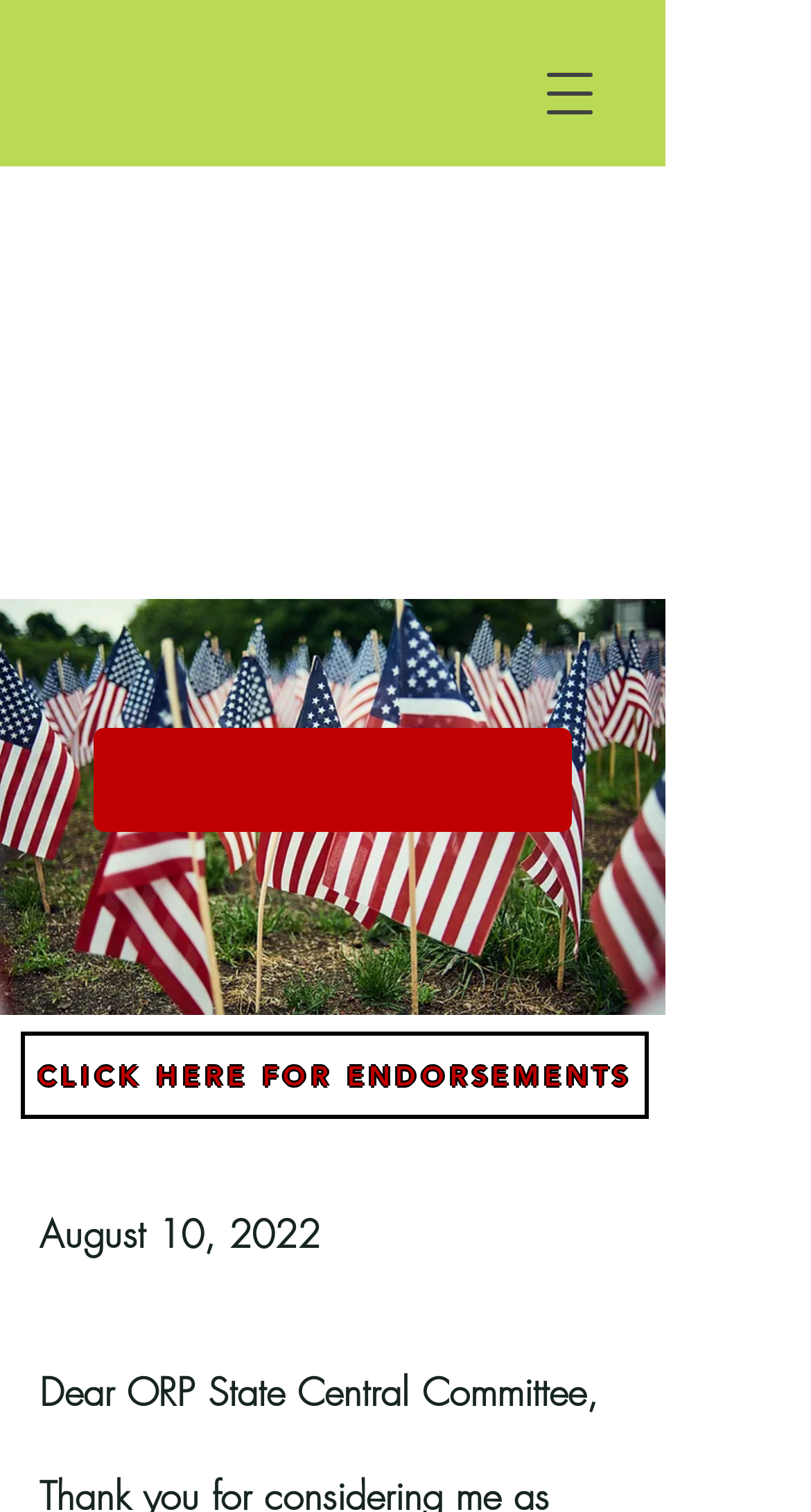Bounding box coordinates are to be given in the format (top-left x, top-left y, bottom-right x, bottom-right y). All values must be floating point numbers between 0 and 1. Provide the bounding box coordinate for the UI element described as: CLICK HERE FOR ENDORSEMENTS

[0.026, 0.682, 0.8, 0.74]